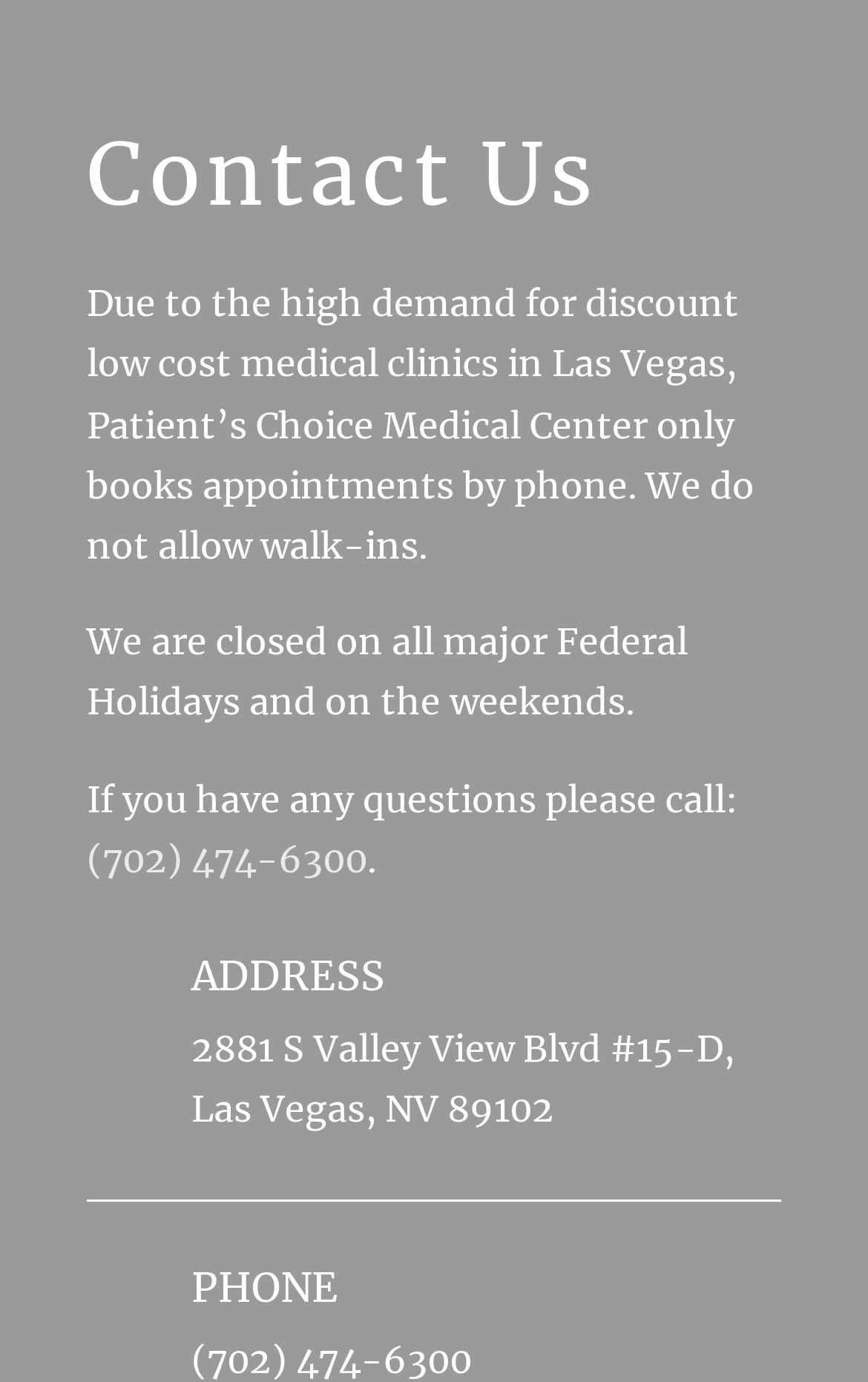What is the address of Patient’s Choice Medical Center?
Using the image, provide a detailed and thorough answer to the question.

The address of Patient’s Choice Medical Center can be found in the address section of the webpage, which is divided into two lines: '2881 S Valley View Blvd #15-D,' and 'Las Vegas, NV 89102'.